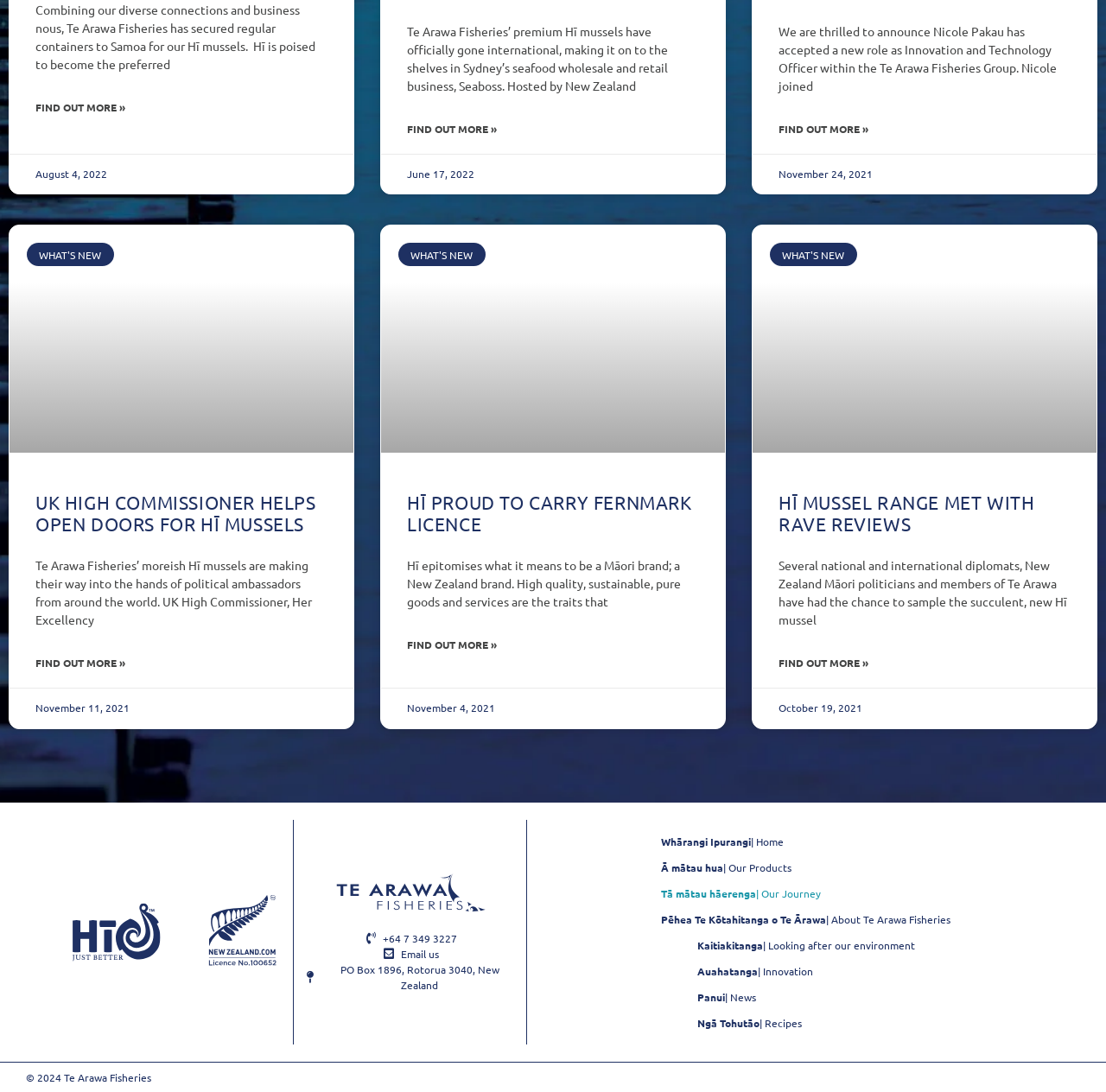Please find the bounding box coordinates of the section that needs to be clicked to achieve this instruction: "Read more about UK High Commissioner helps open doors for Hī mussels".

[0.032, 0.6, 0.113, 0.614]